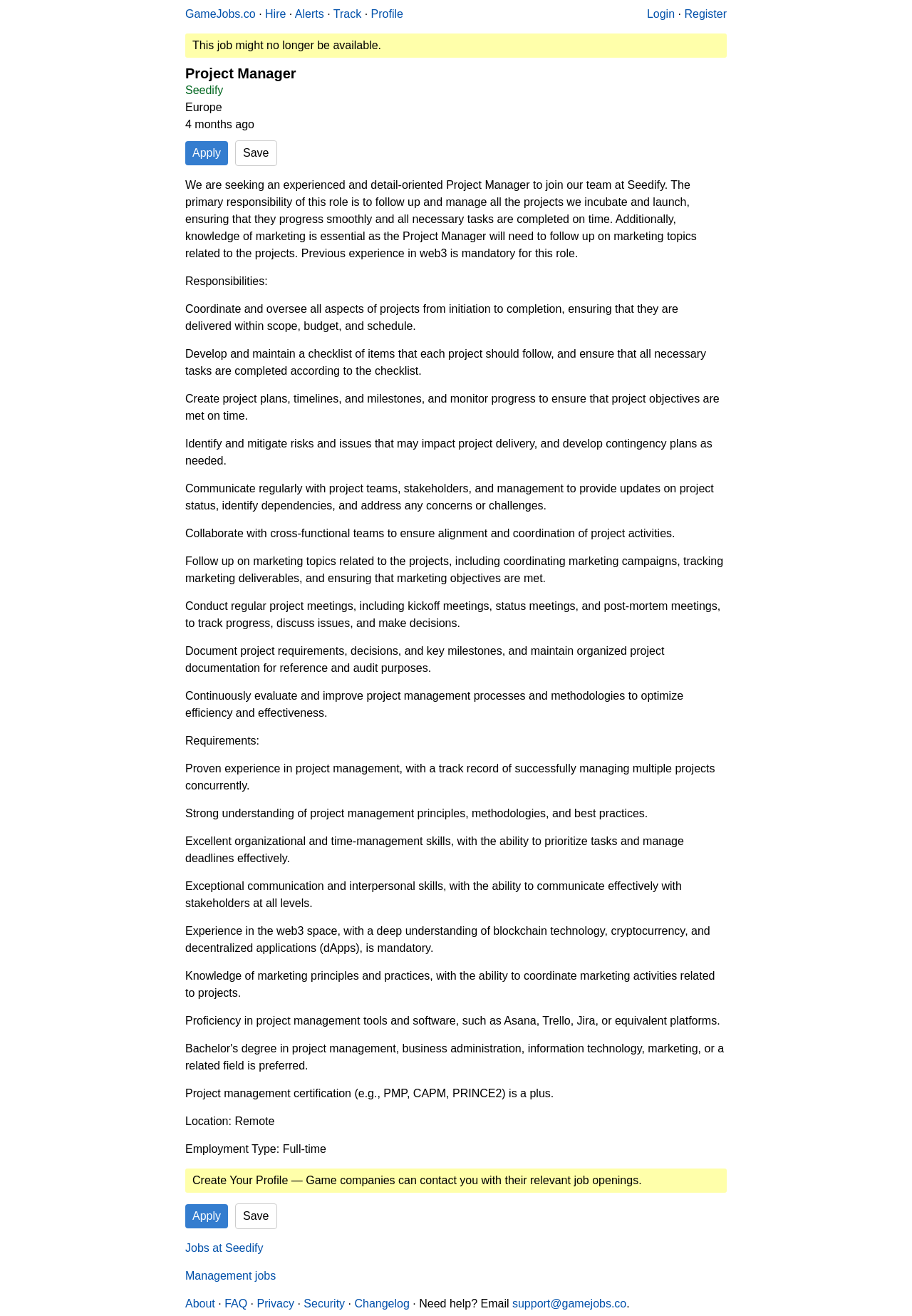From the given element description: "Jobs at Seedify", find the bounding box for the UI element. Provide the coordinates as four float numbers between 0 and 1, in the order [left, top, right, bottom].

[0.203, 0.944, 0.289, 0.953]